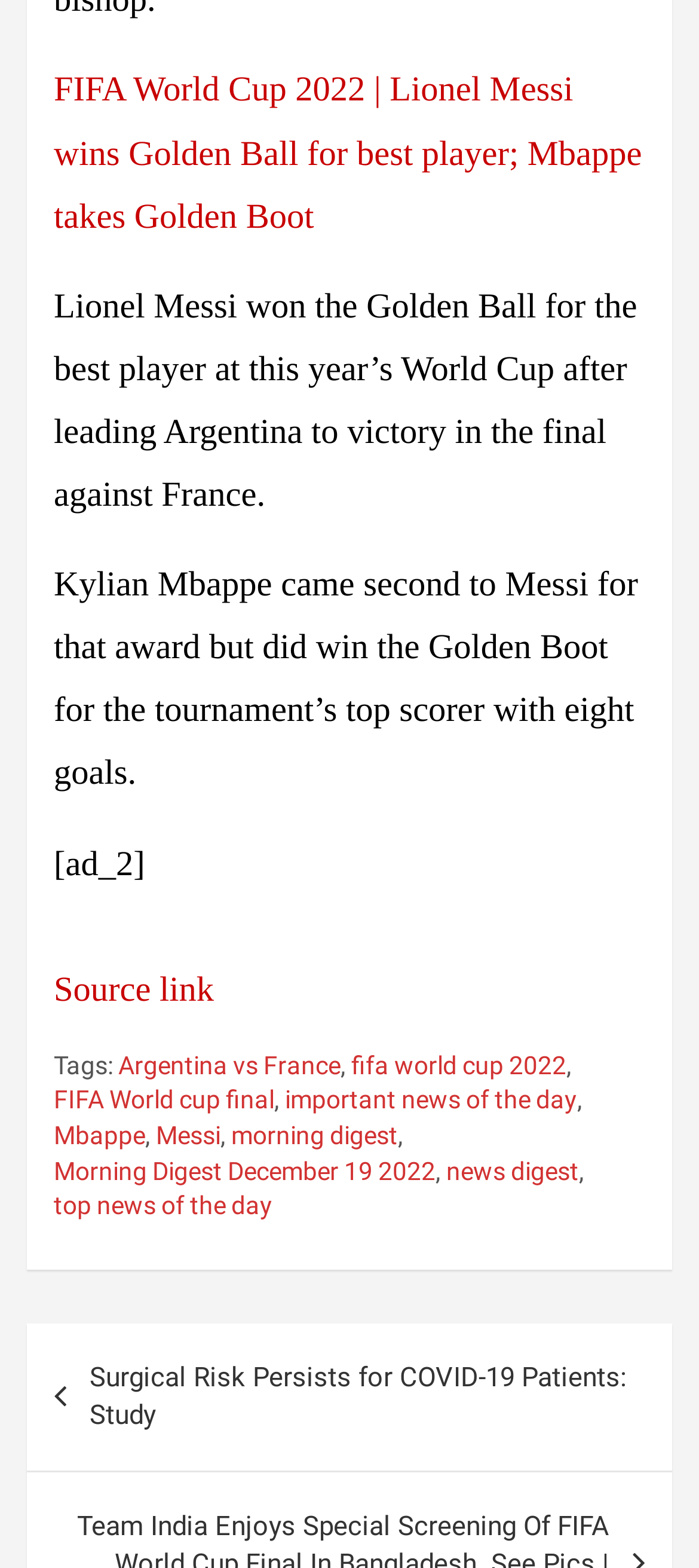Locate the bounding box coordinates of the area where you should click to accomplish the instruction: "Check out the Morning Digest December 19 2022".

[0.077, 0.736, 0.623, 0.758]